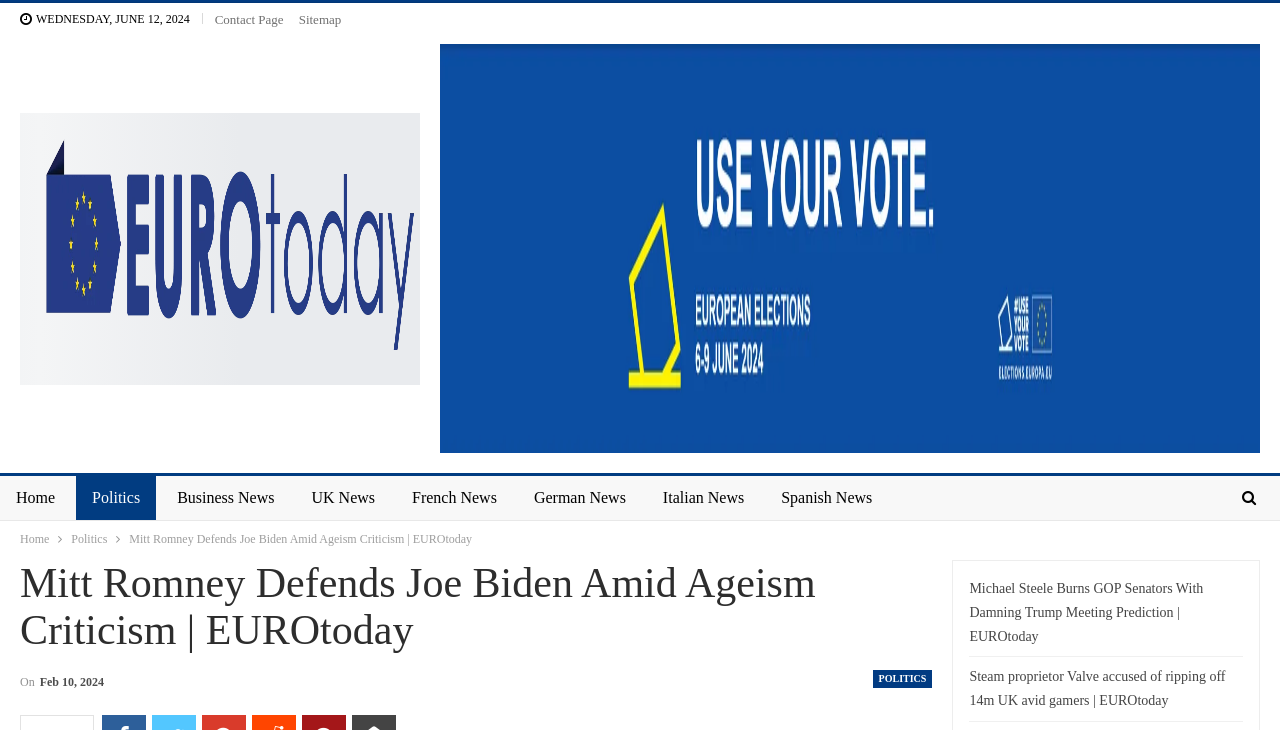Determine the bounding box coordinates for the element that should be clicked to follow this instruction: "go to contact page". The coordinates should be given as four float numbers between 0 and 1, in the format [left, top, right, bottom].

[0.168, 0.016, 0.222, 0.037]